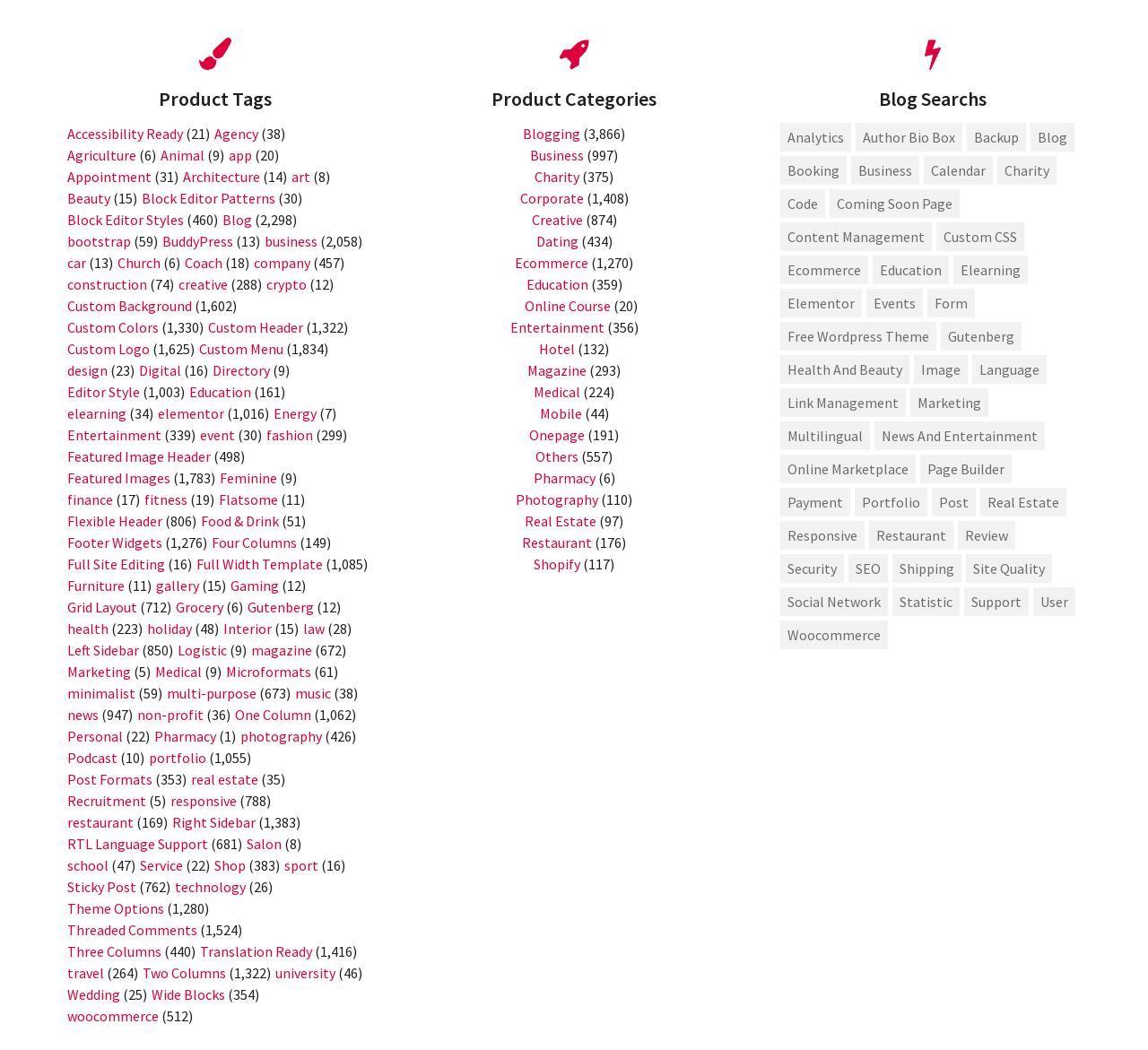Could you specify the bounding box coordinates for the clickable section to complete the following instruction: "Discover business"?

[0.23, 0.222, 0.277, 0.239]